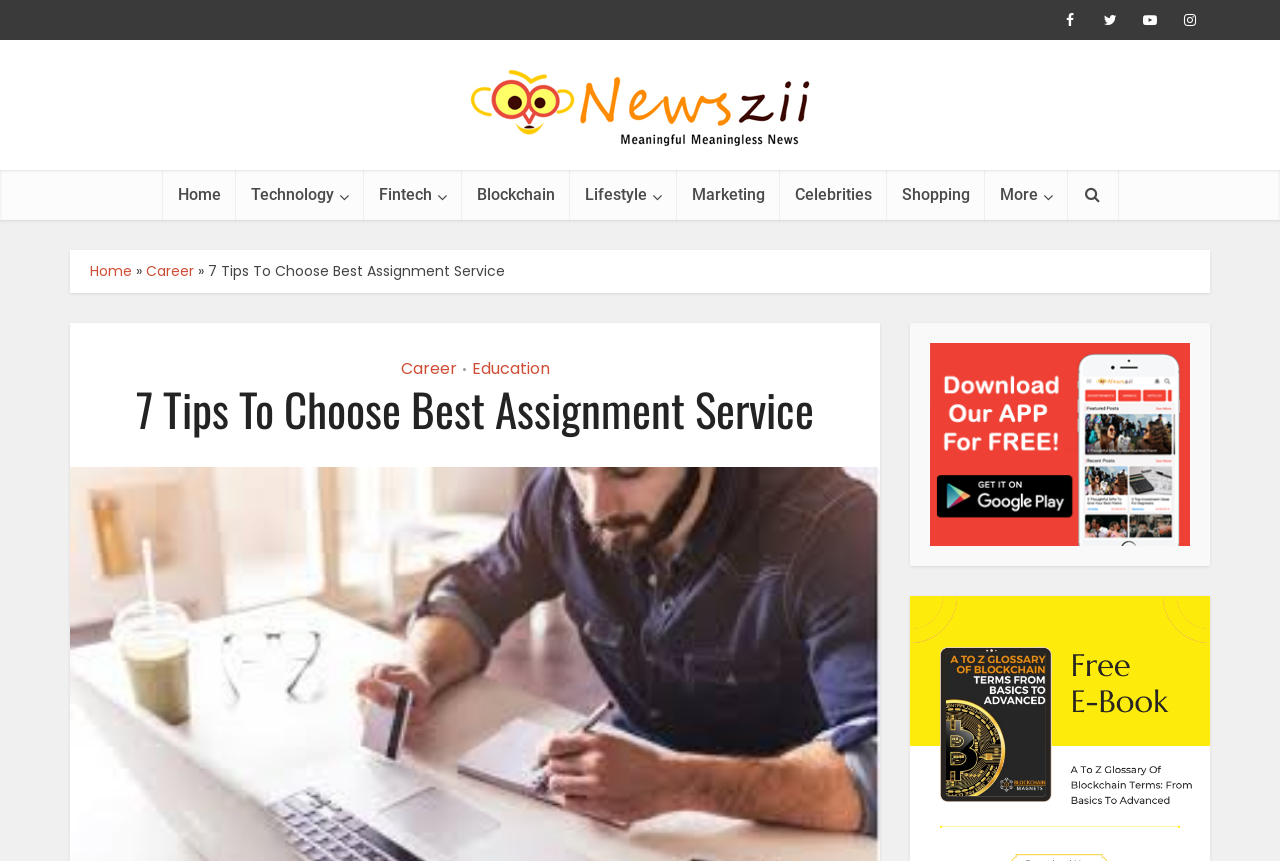Summarize the contents and layout of the webpage in detail.

This webpage appears to be an article or blog post from Newszii.com, with the title "7 Tips To Choose Best Assignment Service". At the top of the page, there are several social media links, including Facebook, Twitter, LinkedIn, and Pinterest, aligned horizontally. Below these links, there is a logo of Newszii.com, which is an image accompanied by a link to the website's homepage.

The main navigation menu is located below the logo, with links to various categories such as Home, Technology, Fintech, Blockchain, Lifestyle, Marketing, Celebrities, Shopping, and More. Each of these links has an icon next to it, represented by a Unicode character.

On the left side of the page, there is a secondary navigation menu with links to Home and Career, separated by a right-pointing arrow symbol. Below this menu, there is a heading that repeats the title of the article, "7 Tips To Choose Best Assignment Service".

The main content of the article is not explicitly described in the accessibility tree, but it is likely to be a series of tips or guidelines for choosing an assignment service, given the title and meta description.

At the bottom of the page, there are two links: one to download the Newszii app from the Google Play store, accompanied by an image of the app's logo, and another link to a Blockchain Glossary.